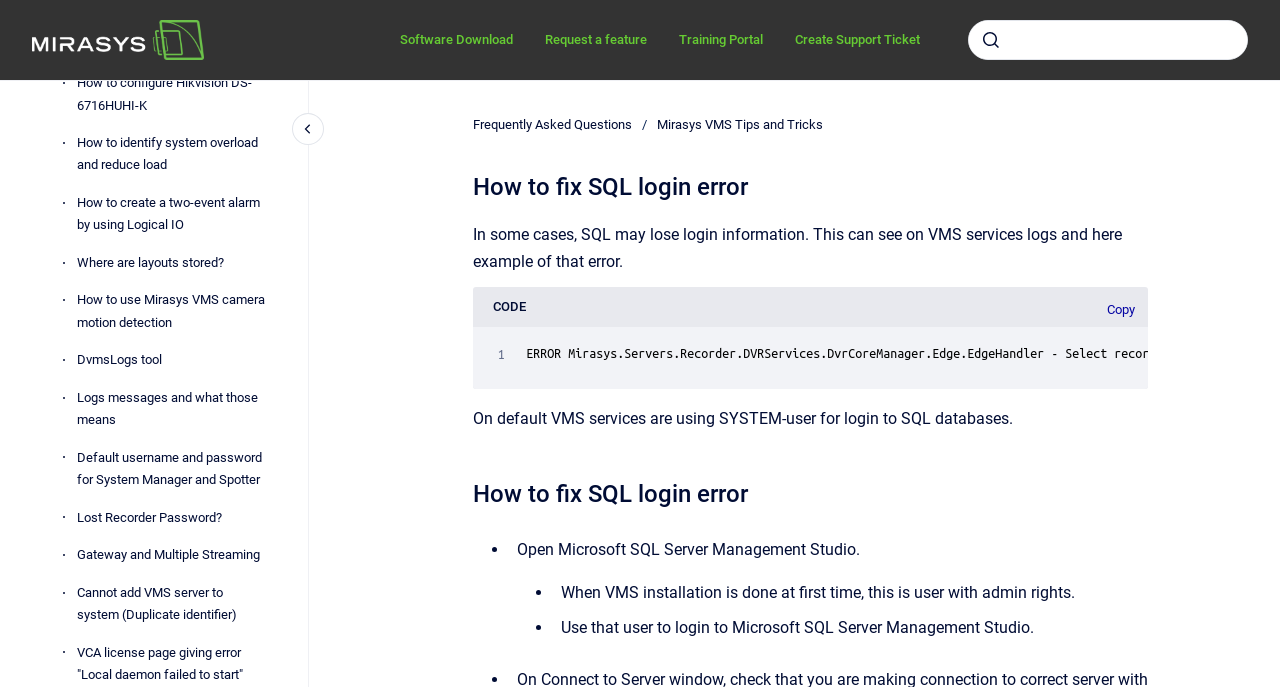Bounding box coordinates are specified in the format (top-left x, top-left y, bottom-right x, bottom-right y). All values are floating point numbers bounded between 0 and 1. Please provide the bounding box coordinate of the region this sentence describes: How to configure Hikvision DS-6716HUHI-K

[0.06, 0.096, 0.216, 0.18]